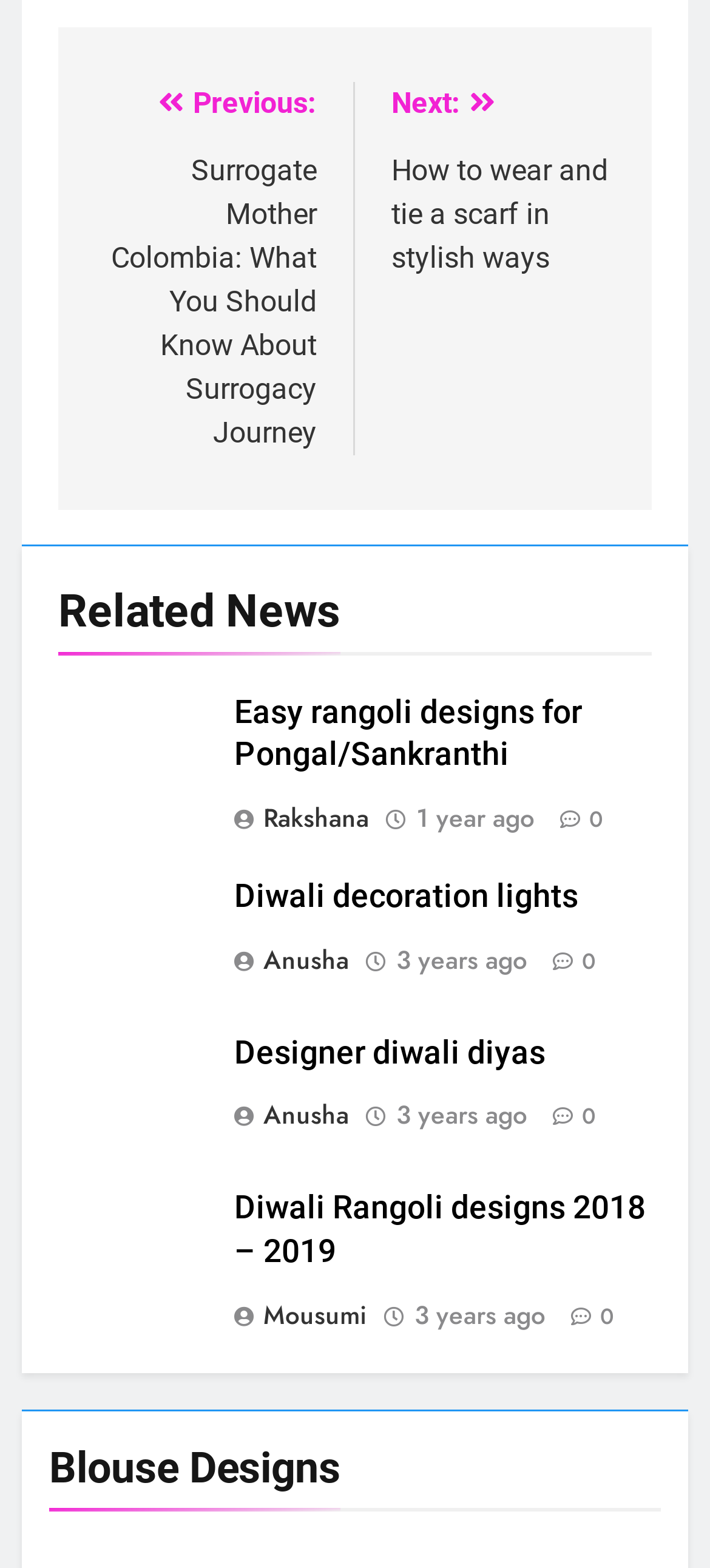Answer with a single word or phrase: 
What is the topic of the first related news article?

Easy rangoli designs for Pongal/Sankranthi